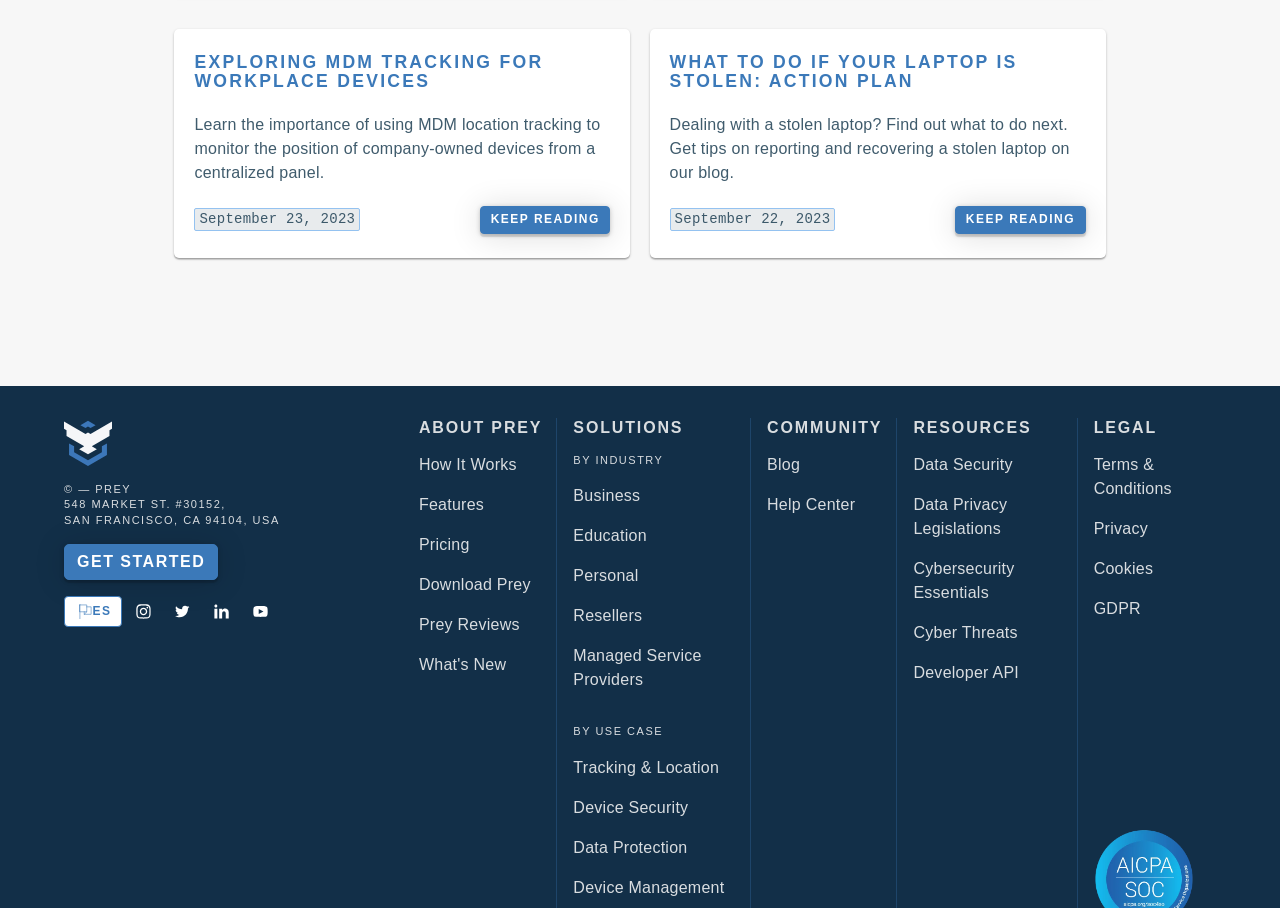Find the bounding box coordinates for the area you need to click to carry out the instruction: "Learn about what to do if your laptop is stolen". The coordinates should be four float numbers between 0 and 1, indicated as [left, top, right, bottom].

[0.523, 0.058, 0.848, 0.1]